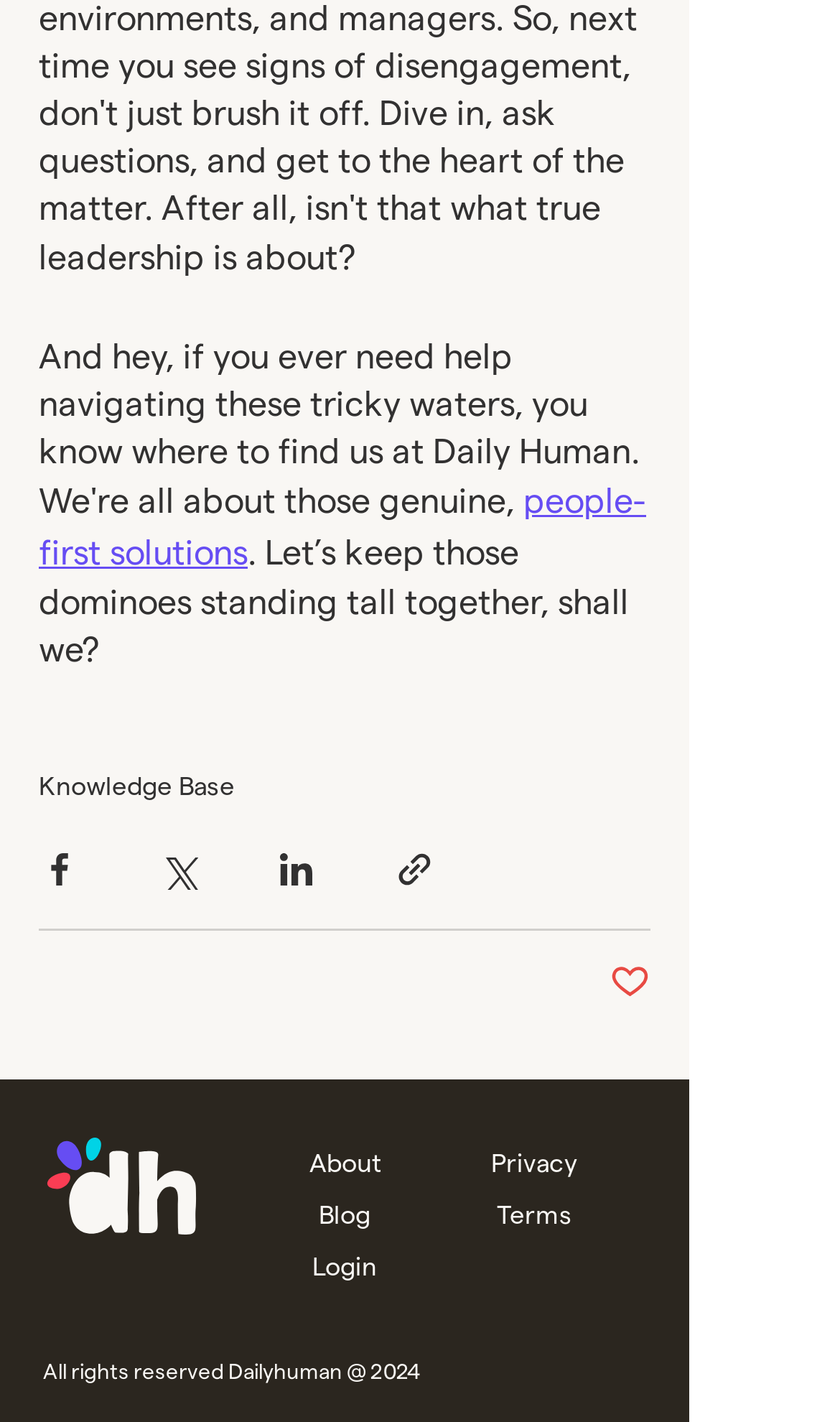How many links are present in the footer section?
Can you provide an in-depth and detailed response to the question?

There are six links present in the footer section of the webpage, namely About, Blog, Login, Privacy, Terms, and an empty link.